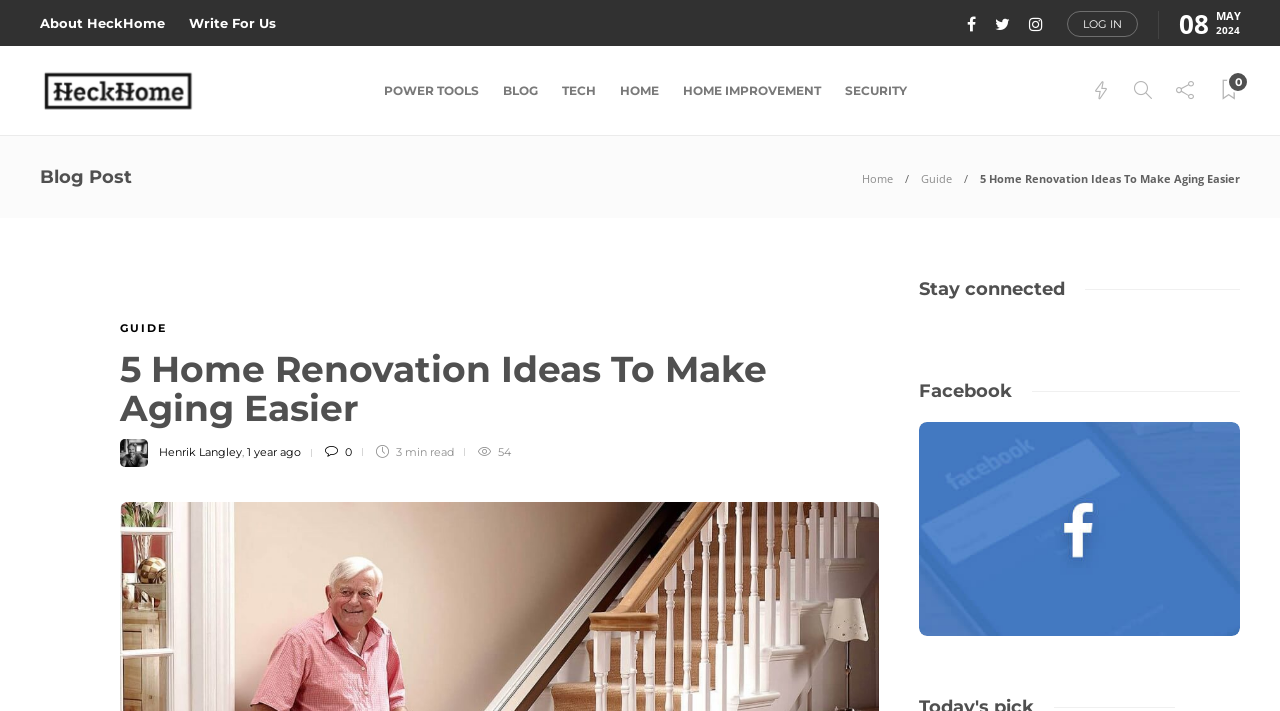Can you identify the bounding box coordinates of the clickable region needed to carry out this instruction: 'Click on the 'LOG IN' button'? The coordinates should be four float numbers within the range of 0 to 1, stated as [left, top, right, bottom].

[0.834, 0.015, 0.889, 0.052]